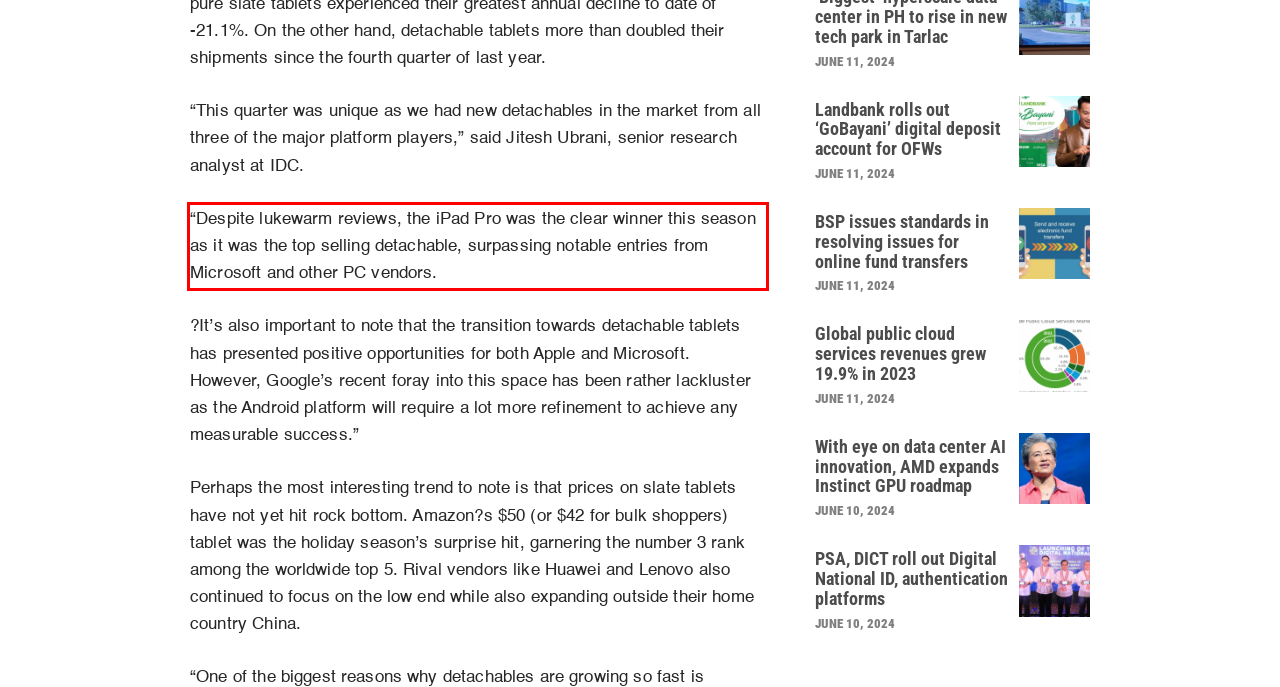Using the provided screenshot of a webpage, recognize the text inside the red rectangle bounding box by performing OCR.

“Despite lukewarm reviews, the iPad Pro was the clear winner this season as it was the top selling detachable, surpassing notable entries from Microsoft and other PC vendors.